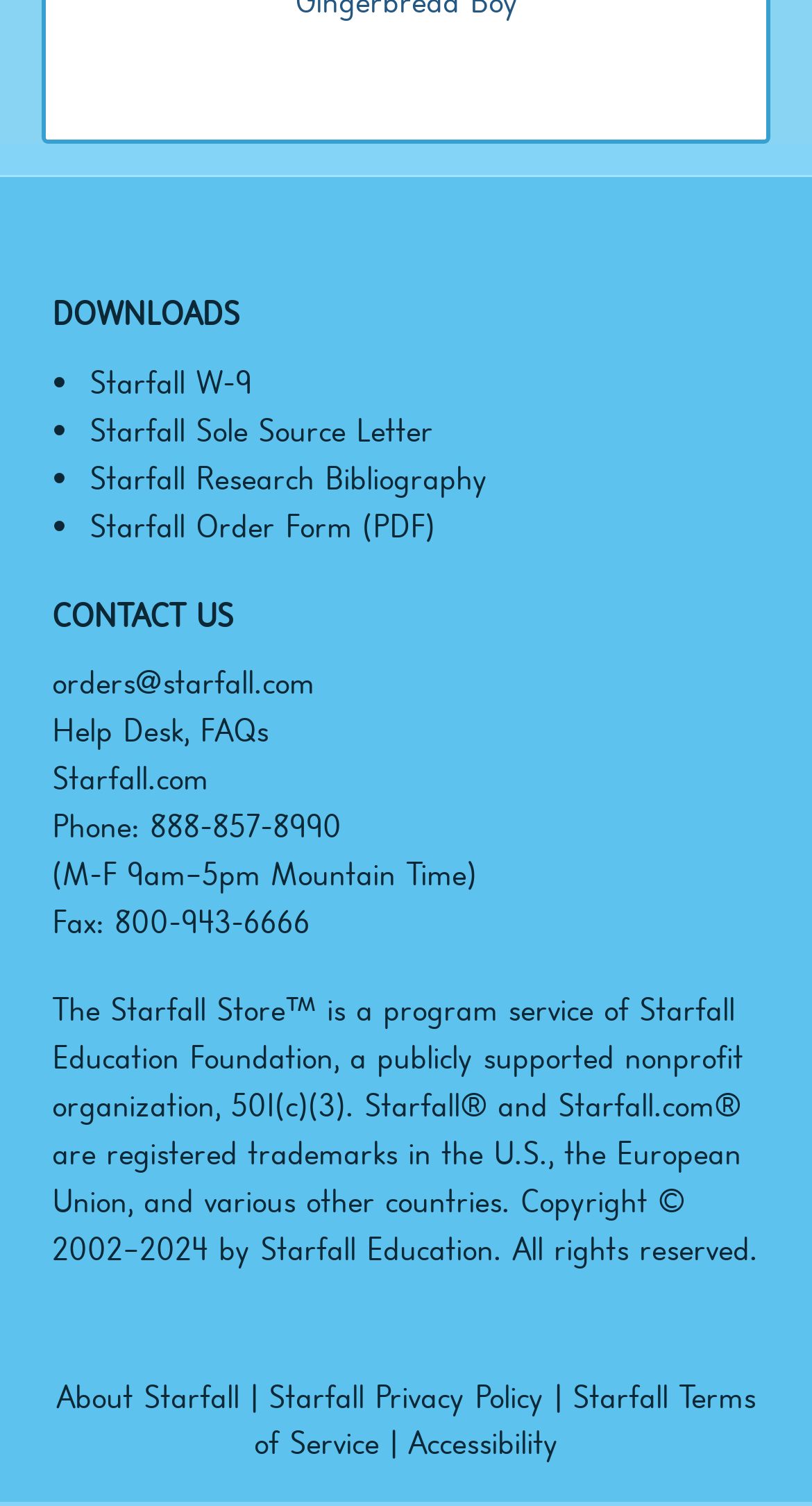What is the fax number of Starfall?
Please describe in detail the information shown in the image to answer the question.

The fax number of Starfall is provided as 'Fax: 800-943-6666', which suggests that users can send faxes to this number for communication.